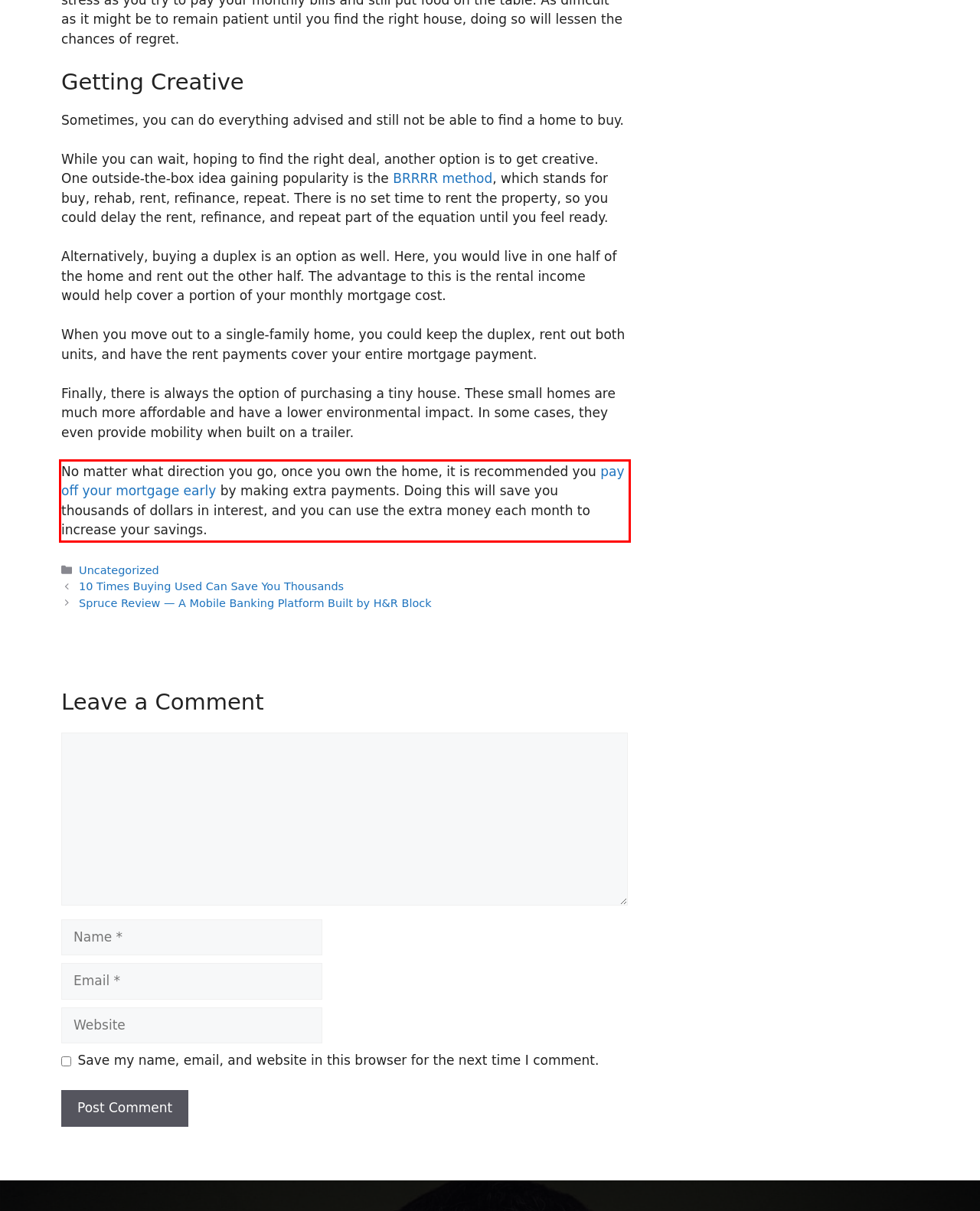Please perform OCR on the UI element surrounded by the red bounding box in the given webpage screenshot and extract its text content.

No matter what direction you go, once you own the home, it is recommended you pay off your mortgage early by making extra payments. Doing this will save you thousands of dollars in interest, and you can use the extra money each month to increase your savings.